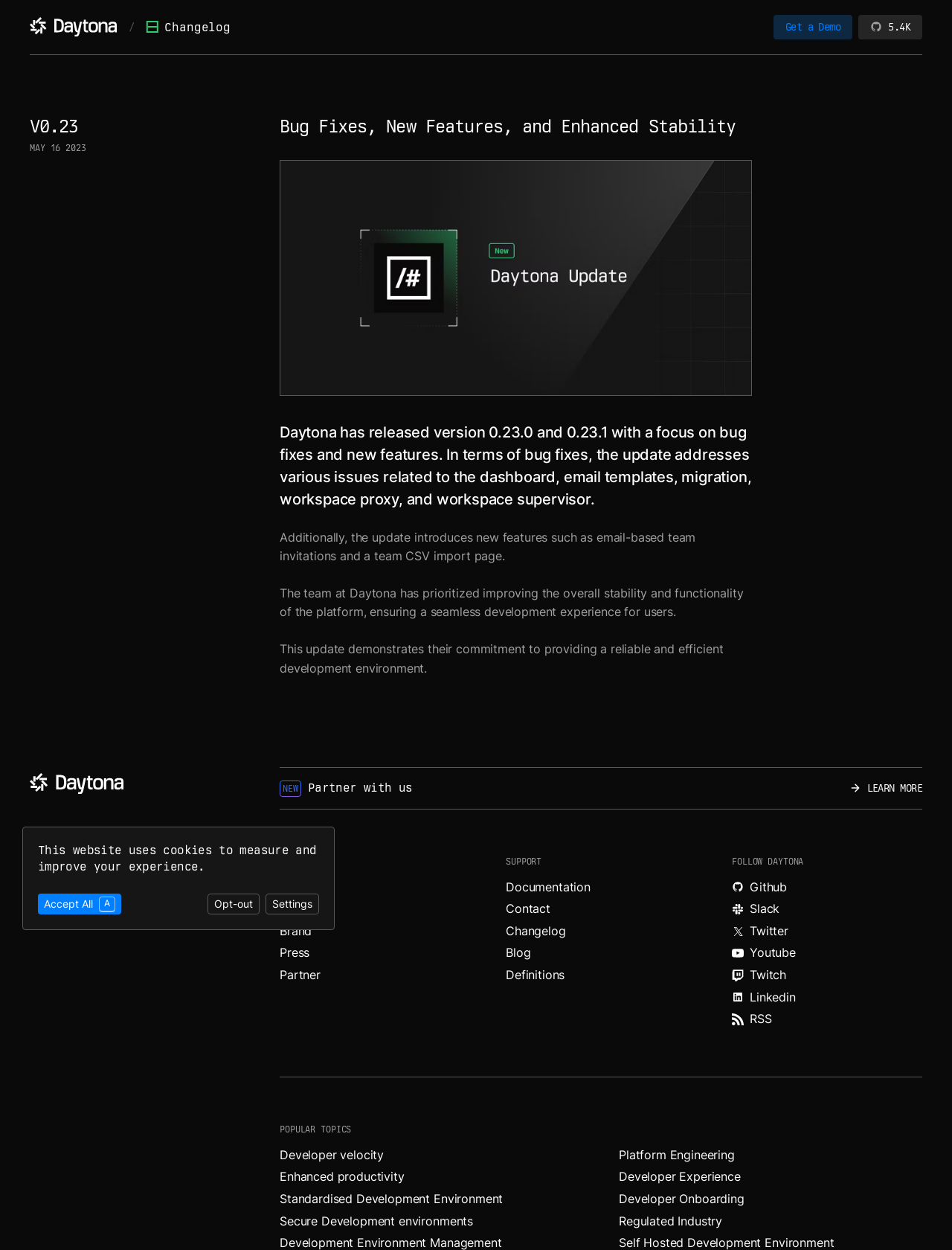What is the version of Daytona mentioned?
Please respond to the question thoroughly and include all relevant details.

The version of Daytona mentioned is V0.23, which is stated in the heading 'V0.23' and also mentioned in the text 'Daytona has released version 0.23.0 and 0.23.1 with a focus on bug fixes and new features.'